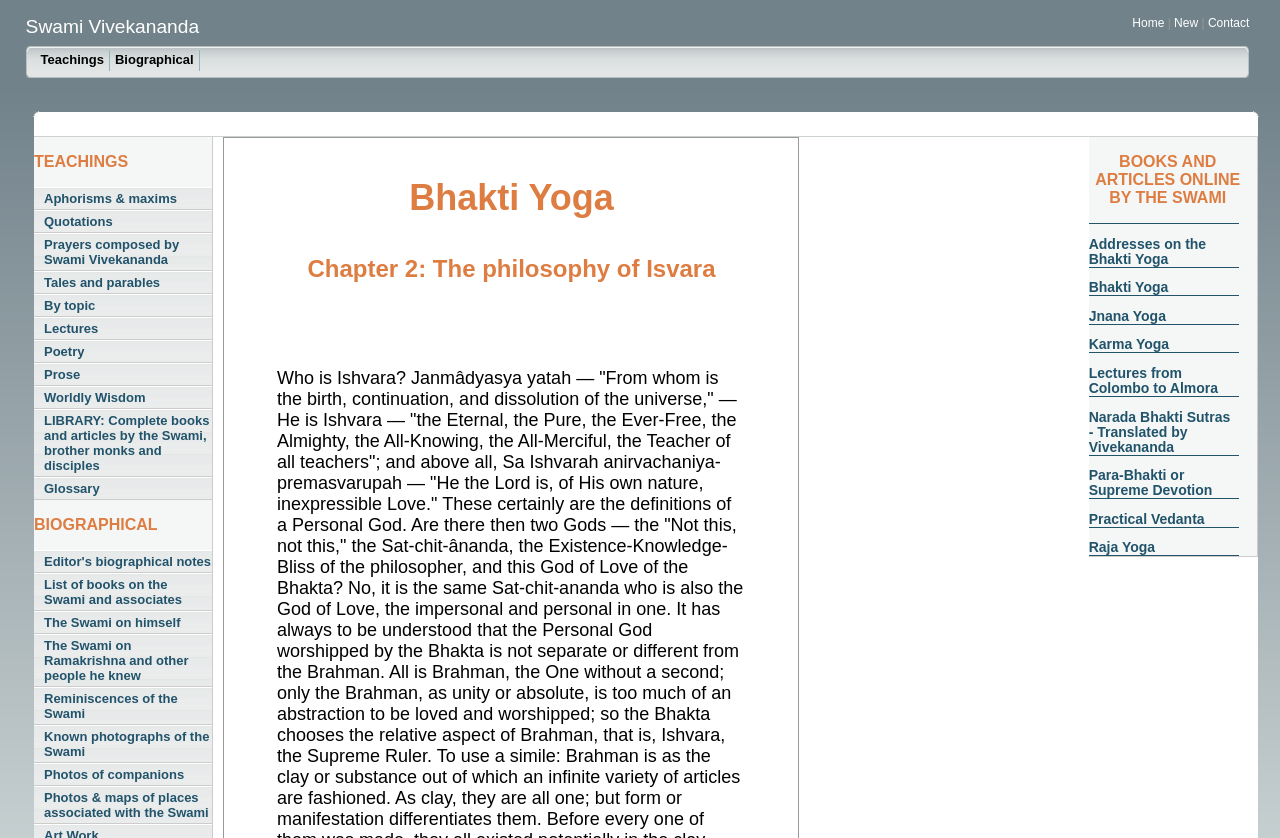Find the bounding box coordinates of the clickable region needed to perform the following instruction: "Go to the 'Contact' page". The coordinates should be provided as four float numbers between 0 and 1, i.e., [left, top, right, bottom].

[0.944, 0.019, 0.976, 0.036]